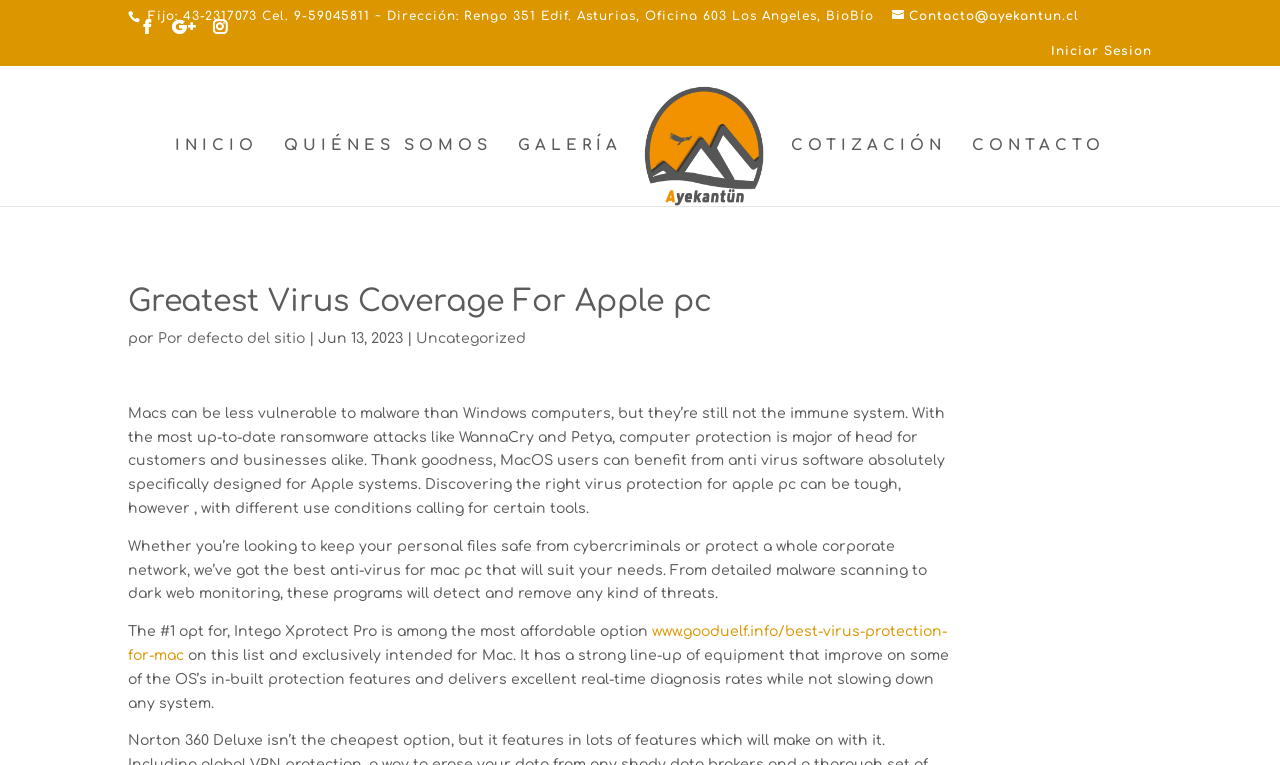What is the phone number of Ayekantün?
Answer the question in as much detail as possible.

I found the phone number by looking at the static text element at the top of the webpage, which contains the contact information of Ayekantün, including the phone number 43-2317073.